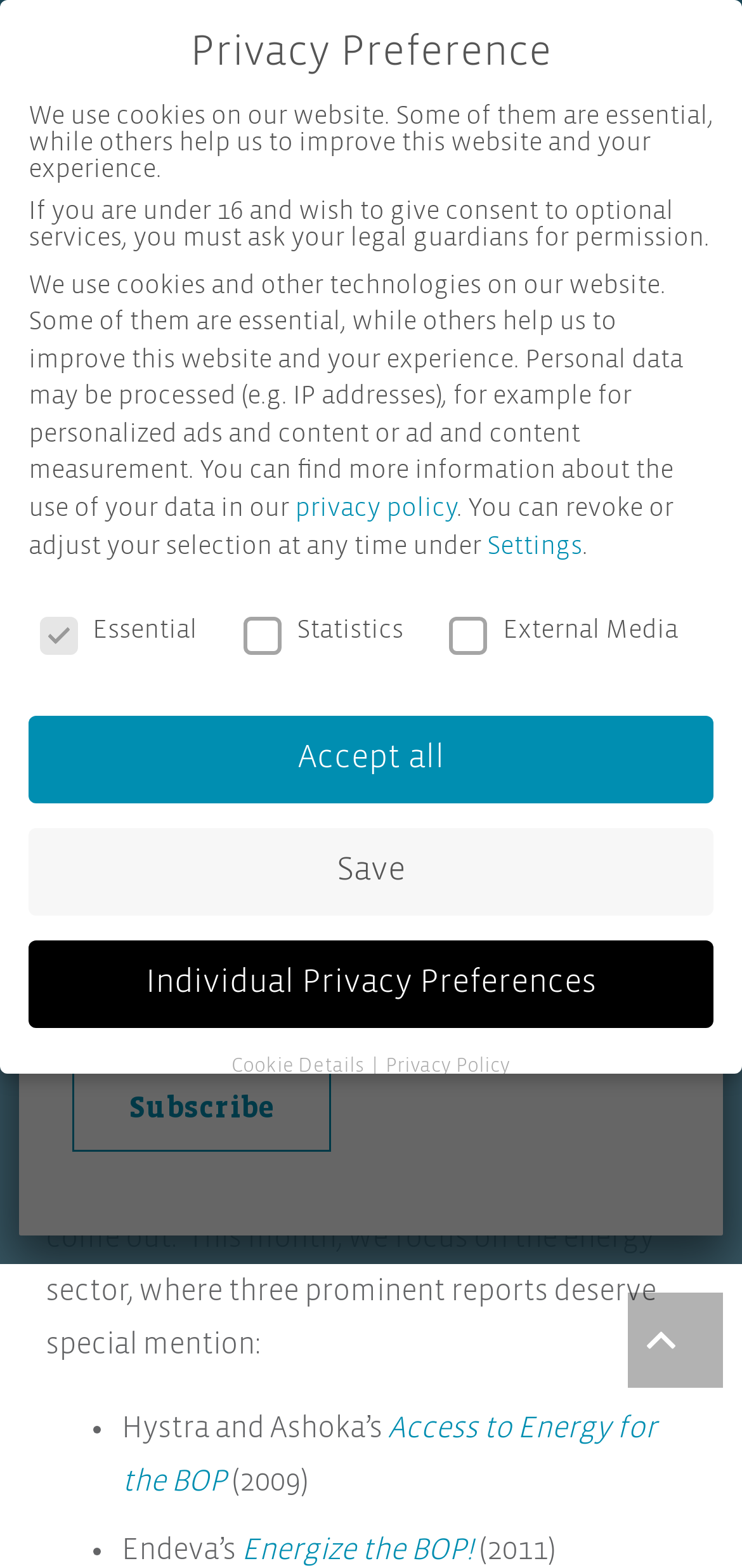Can you show the bounding box coordinates of the region to click on to complete the task described in the instruction: "Click the 'Access to Energy for the BOP' link"?

[0.164, 0.901, 0.885, 0.954]